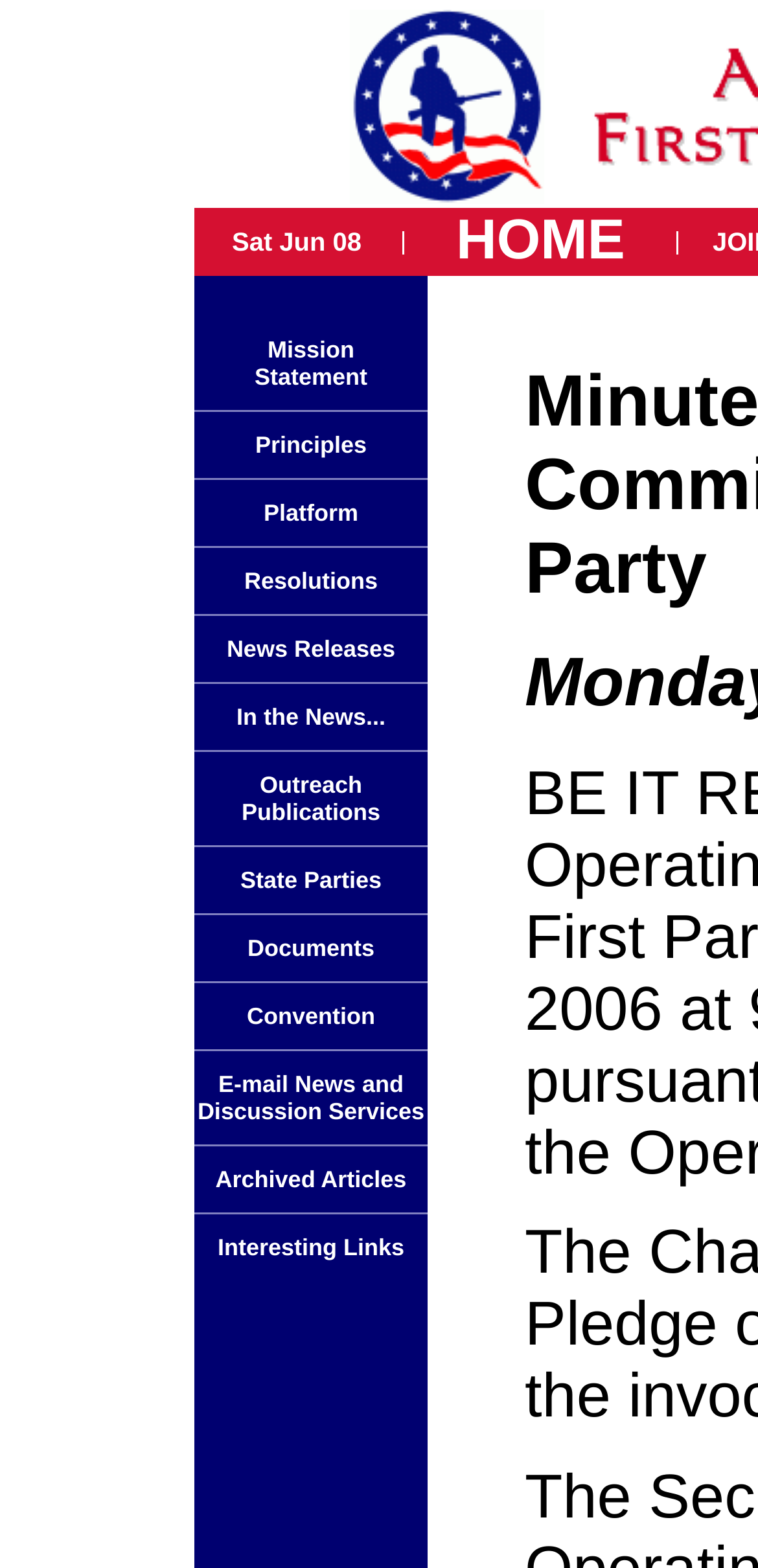Specify the bounding box coordinates for the region that must be clicked to perform the given instruction: "Read the Principles".

[0.337, 0.275, 0.484, 0.292]